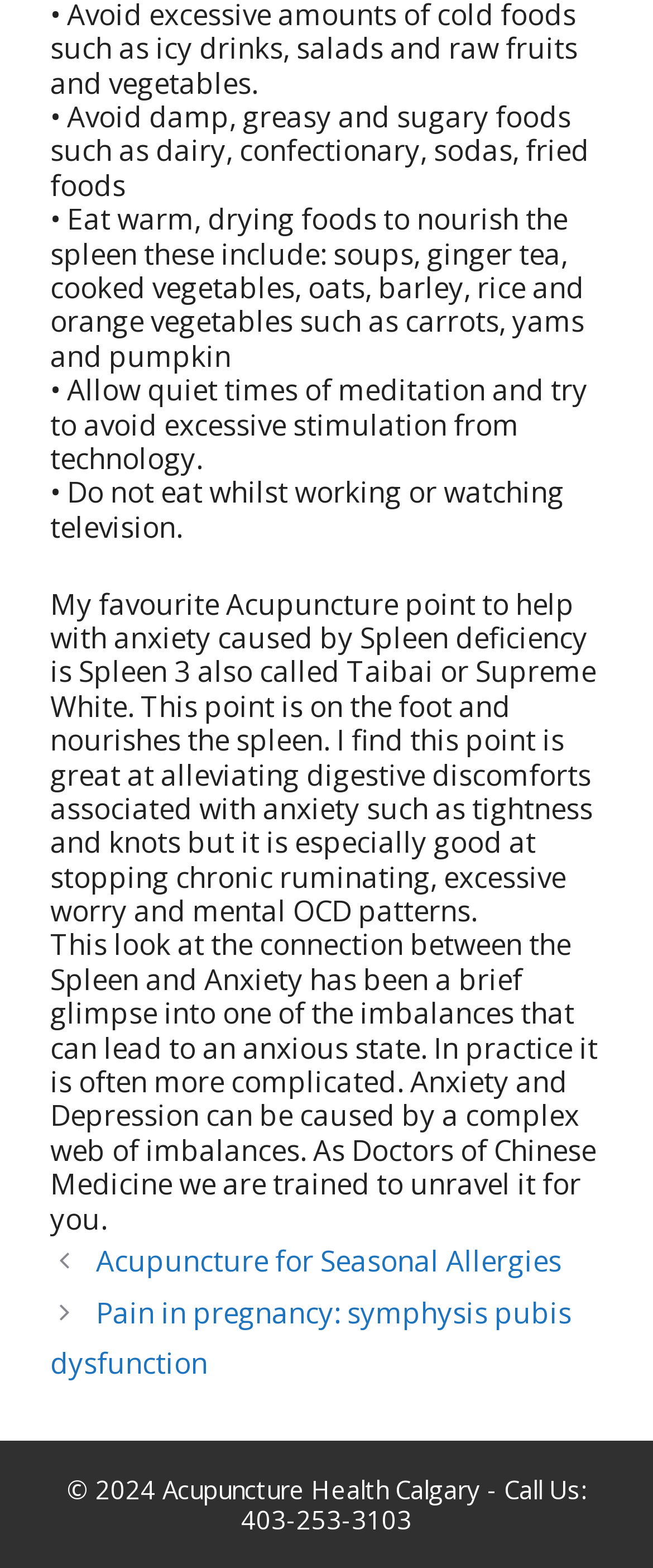What is the name of the acupuncture point mentioned?
Please look at the screenshot and answer in one word or a short phrase.

Spleen 3